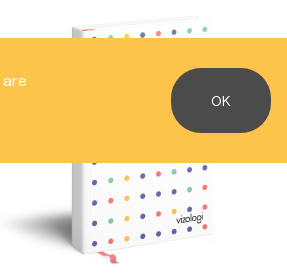Generate a detailed caption that describes the image.

The image features a visually engaging notebook designed by Vizologi, characterized by vibrant polka dots in various colors adorning its cover. The notebook, partially obscured by a prominent yellow notification banner, suggests it might be related to a user consent prompt regarding cookies. The bold "OK" button on the banner indicates an action option for users, likely allowing them to accept the site's use of cookies while exploring content related to creative tools and innovations. The overall presentation invites viewers to engage with the notebook and the site's offerings, promoting creativity and cognitive enhancement.